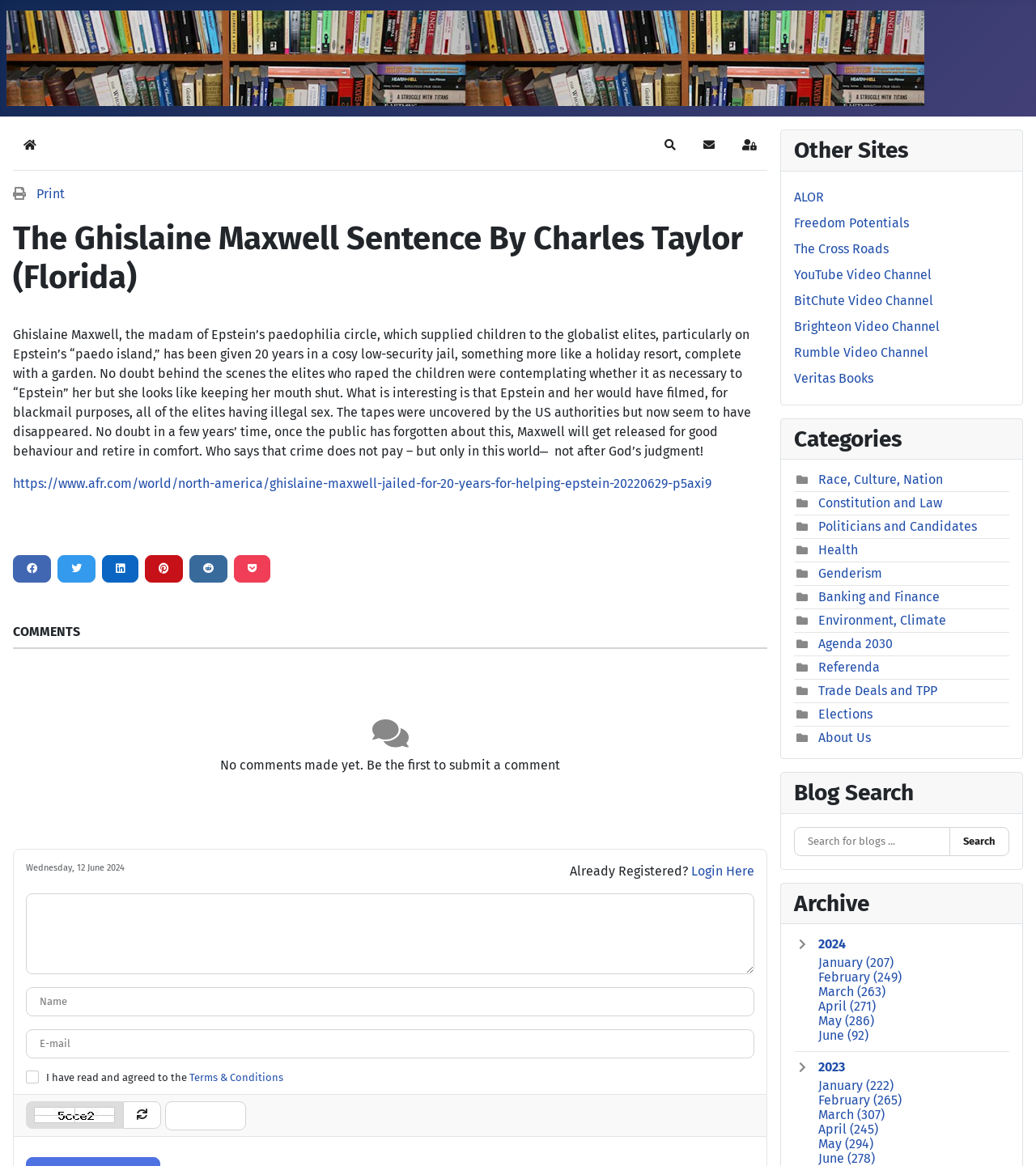What is the topic of the article?
Answer the question with detailed information derived from the image.

I found the answer by reading the heading and the content of the article, which is about Ghislaine Maxwell's sentence and her involvement in Epstein's paedophilia circle.